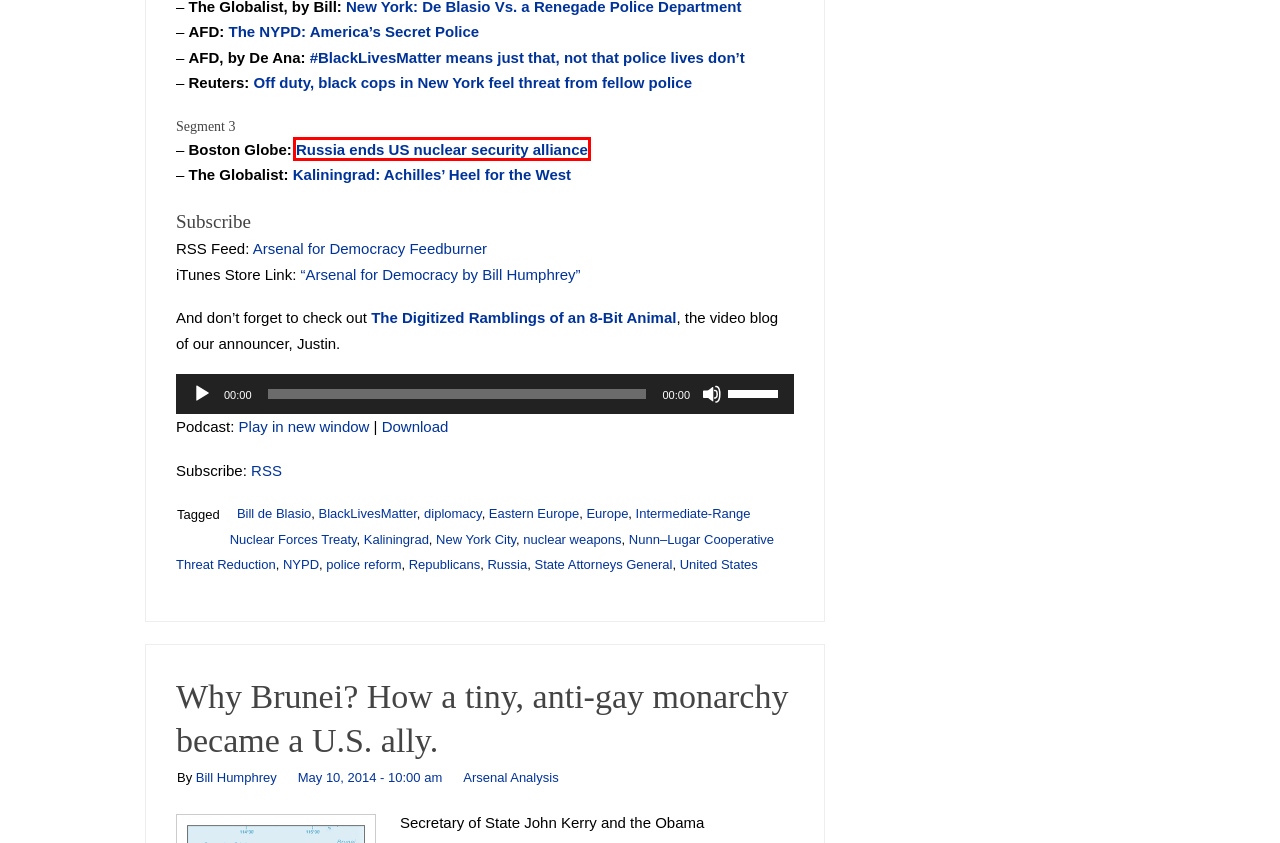You have been given a screenshot of a webpage with a red bounding box around a UI element. Select the most appropriate webpage description for the new webpage that appears after clicking the element within the red bounding box. The choices are:
A. Arsenal For Democracy | For a New Generation of Leaders
B. Russia ends US nuclear security alliance - The Boston Globe
C. The Digitized Ramblings of an 8-Bit Animal
D. Arsenal Analysis Archives | Arsenal For Democracy
E. About Us | Arsenal For Democracy
F. Brunei’s harsh new legal code at odds with US goals - The Boston Globe
G. Blog Tool, Publishing Platform, and CMS – WordPress.org
H. Bill Humphrey, Author at Arsenal For Democracy

B